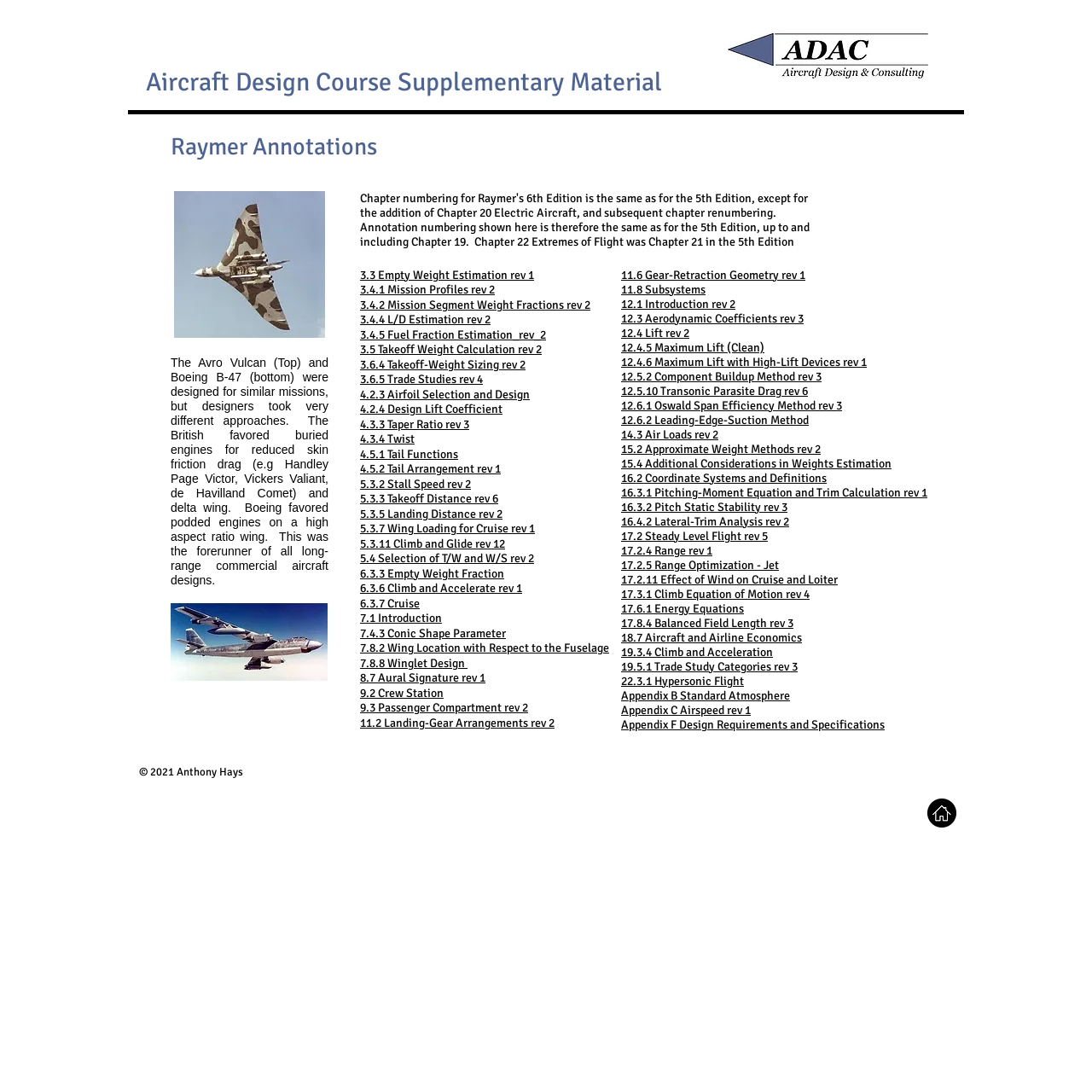Please identify the bounding box coordinates of the element I should click to complete this instruction: 'Click on 'Appendix B Standard Atmosphere''. The coordinates should be given as four float numbers between 0 and 1, like this: [left, top, right, bottom].

[0.569, 0.63, 0.723, 0.644]